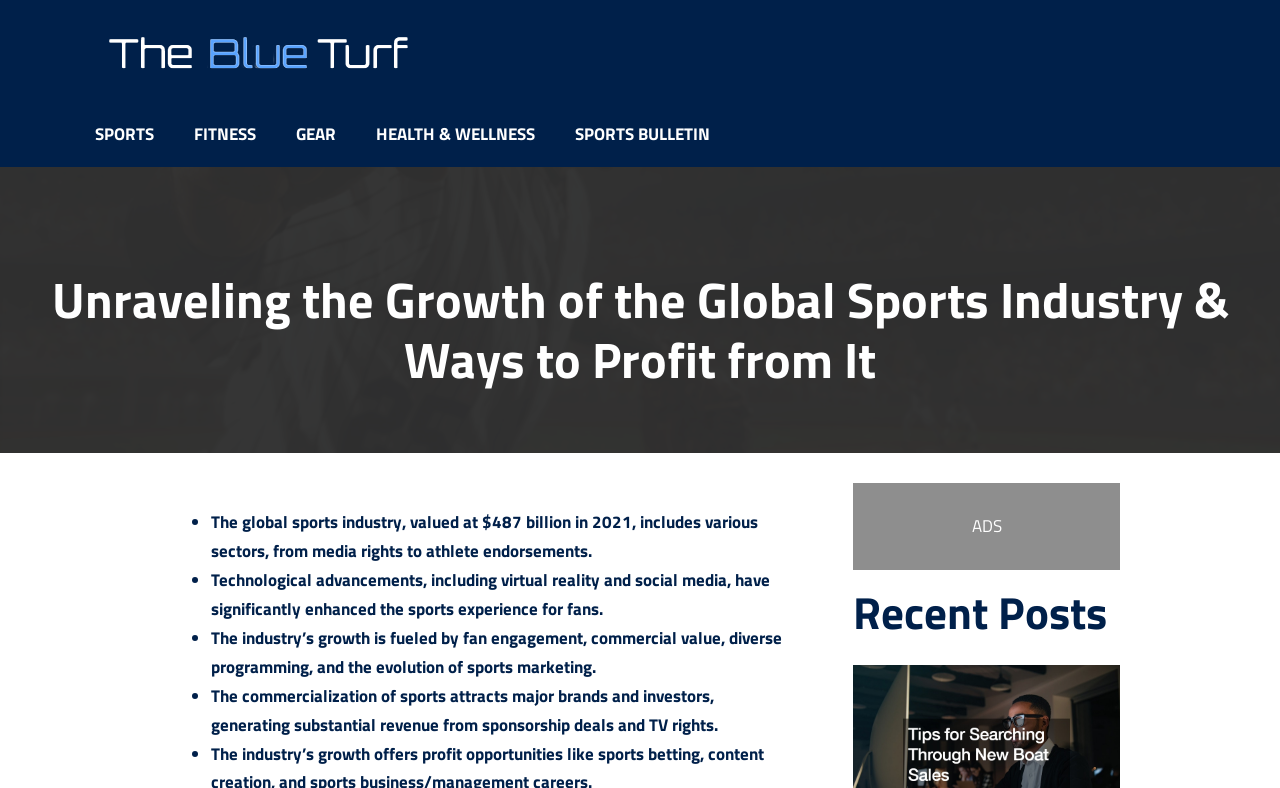Determine the bounding box for the UI element as described: "Sports Bulletin". The coordinates should be represented as four float numbers between 0 and 1, formatted as [left, top, right, bottom].

[0.434, 0.141, 0.57, 0.199]